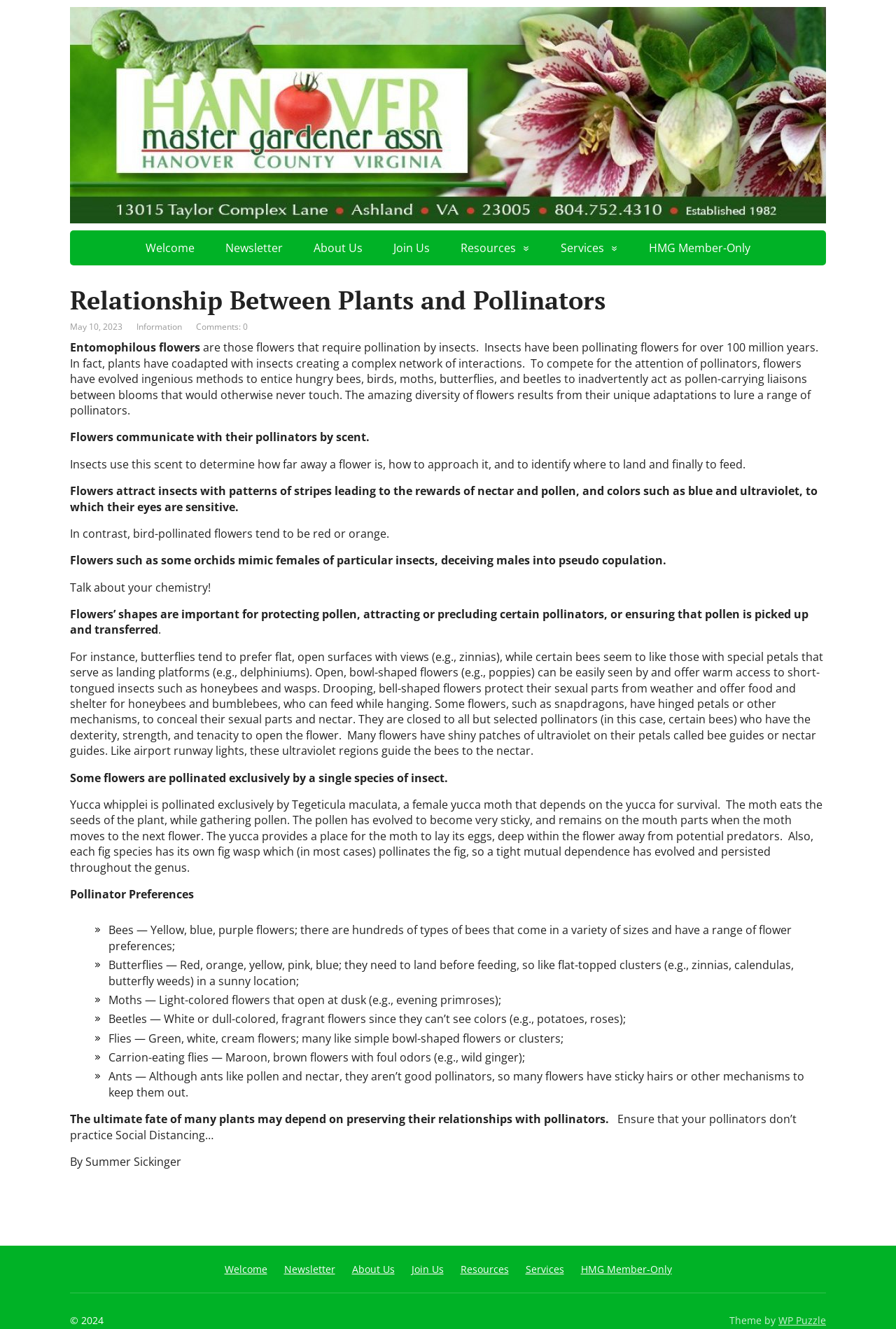Refer to the screenshot and give an in-depth answer to this question: What is the name of the author of the article?

The name of the author of the article is mentioned at the end of the article as 'By Summer Sickinger'.